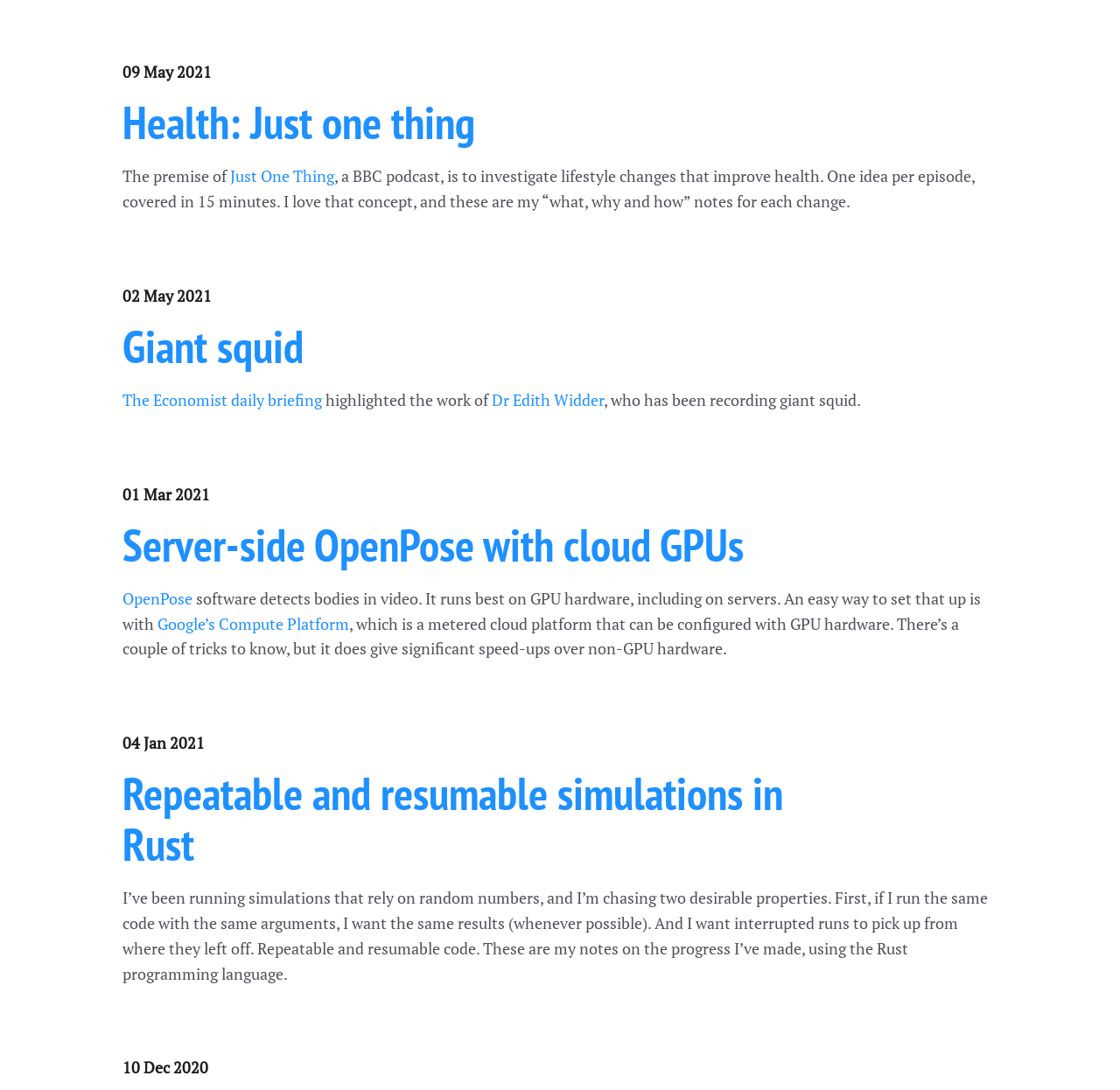For the following element description, predict the bounding box coordinates in the format (top-left x, top-left y, bottom-right x, bottom-right y). All values should be floating point numbers between 0 and 1. Description: OpenPose

[0.109, 0.539, 0.172, 0.558]